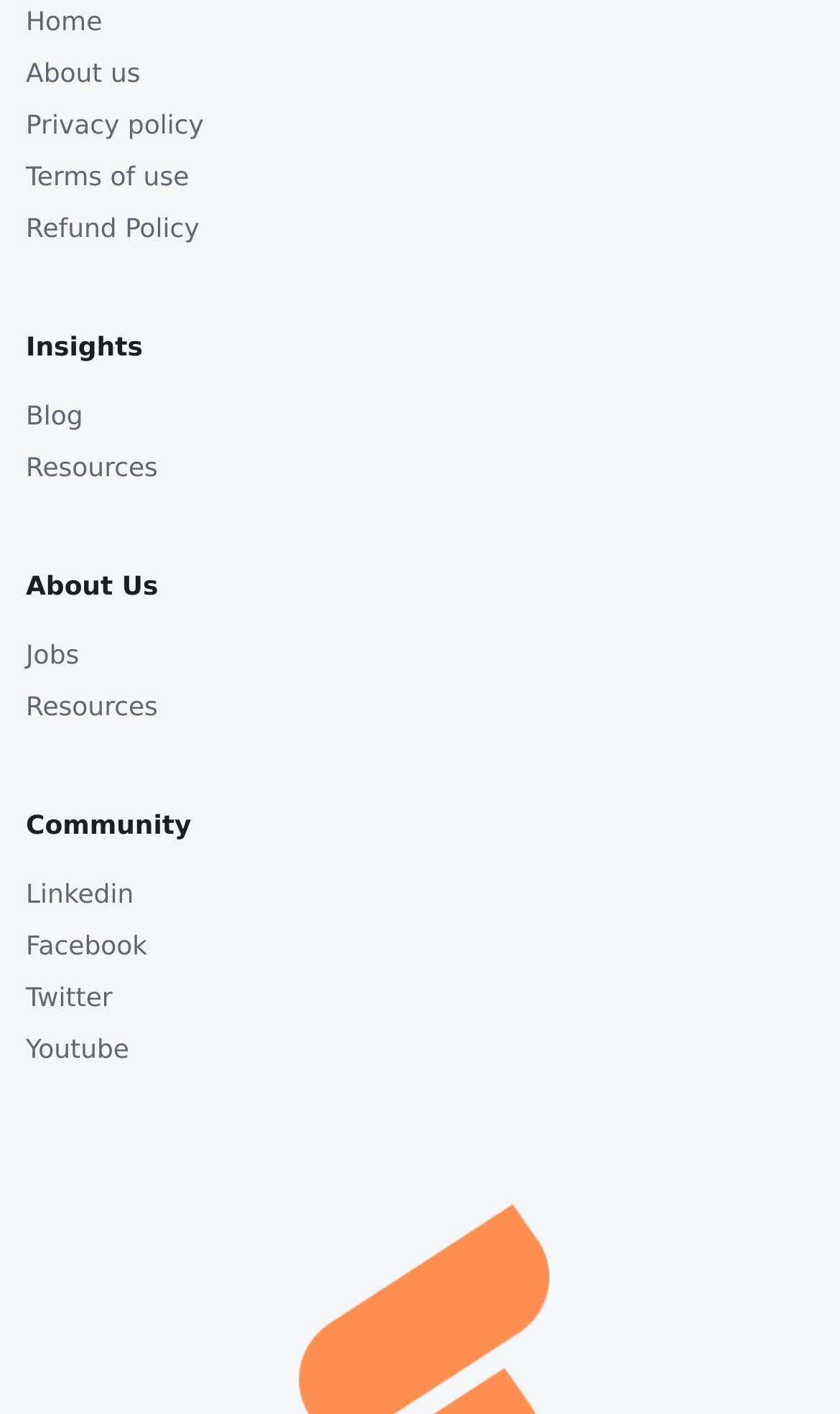Provide your answer in one word or a succinct phrase for the question: 
What is the category of the 'Blog' link?

Insights